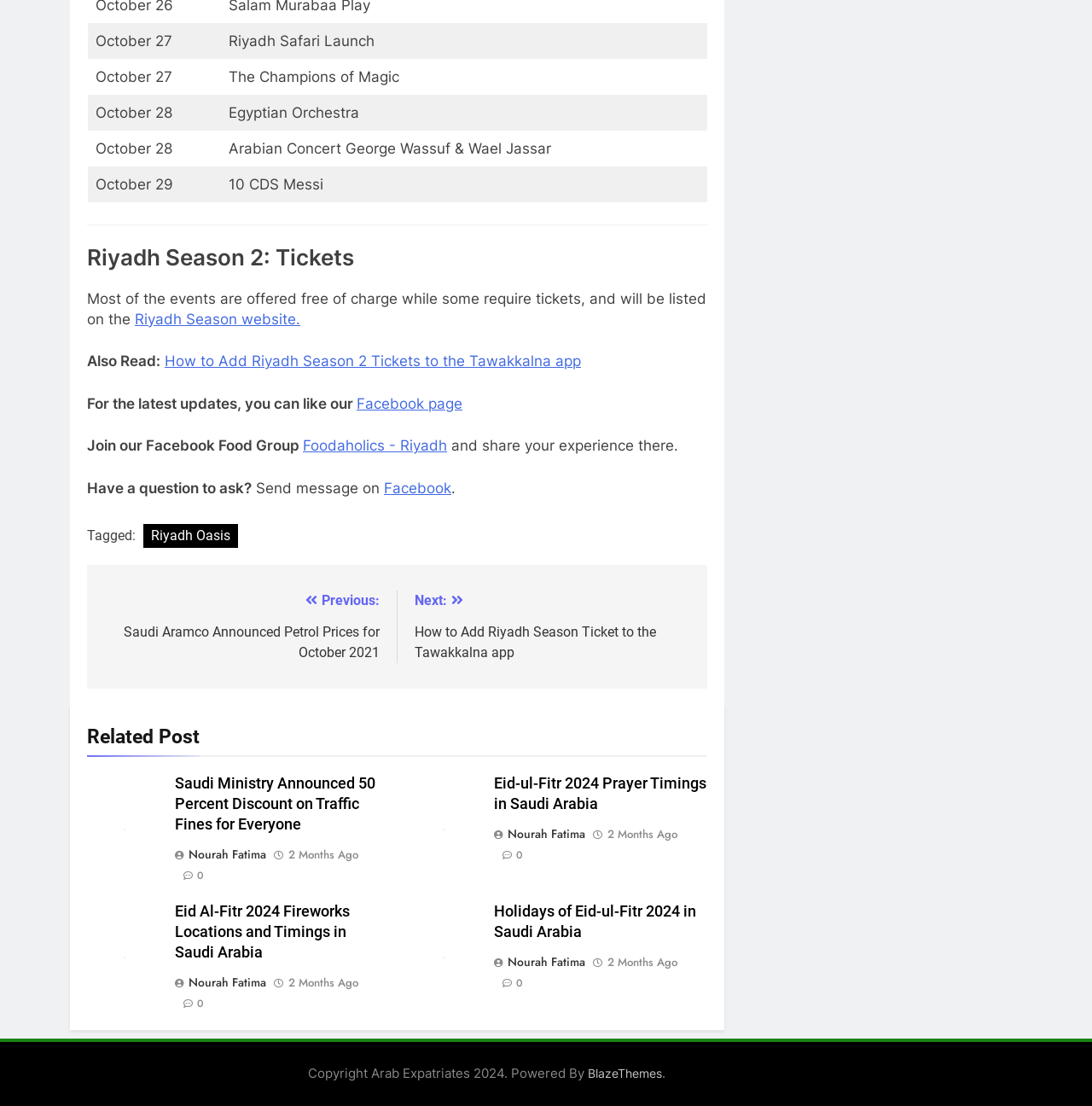Pinpoint the bounding box coordinates of the element to be clicked to execute the instruction: "Read the article about getting investors for business".

None